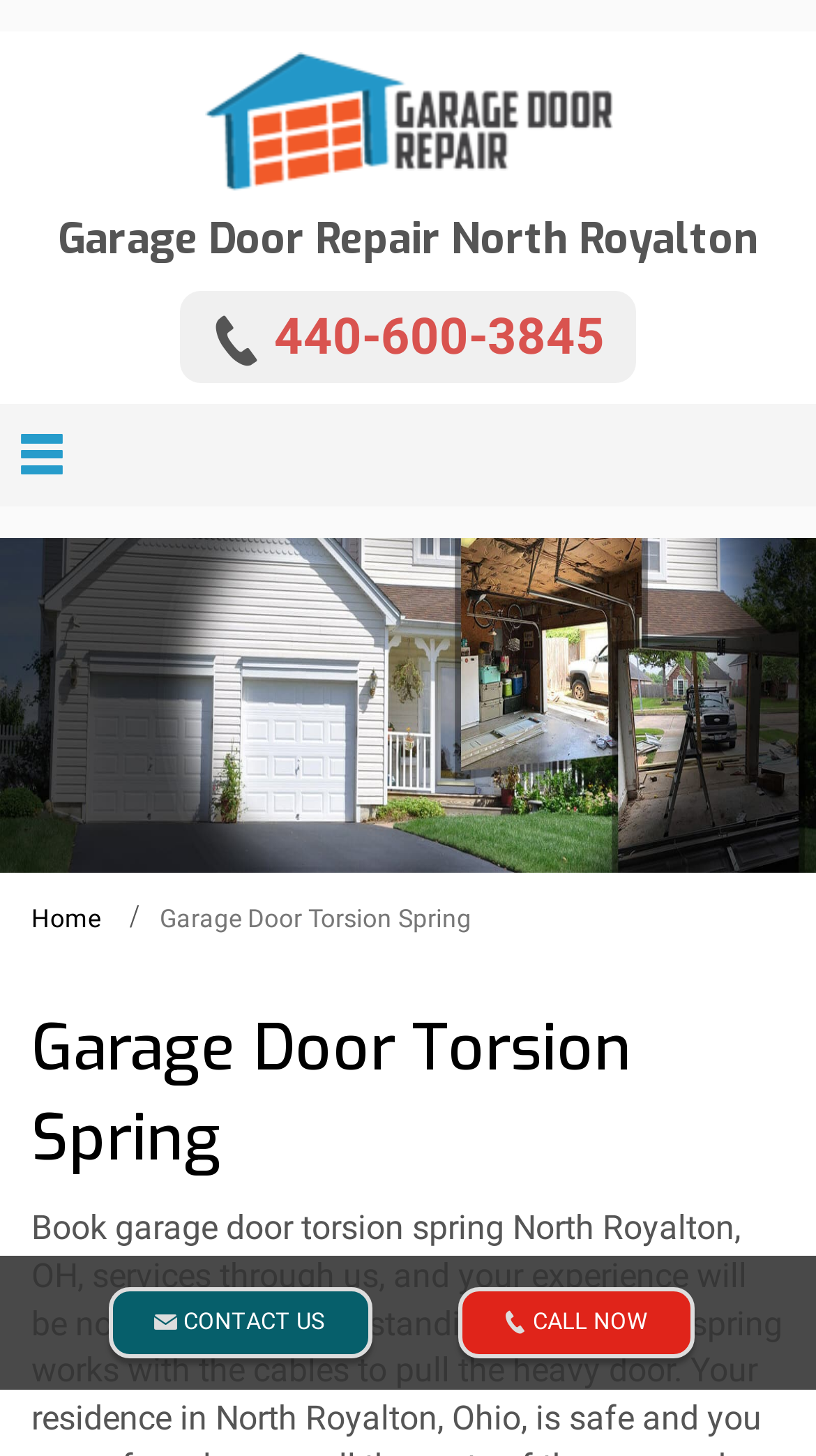Determine the webpage's heading and output its text content.

Garage Door Torsion Spring